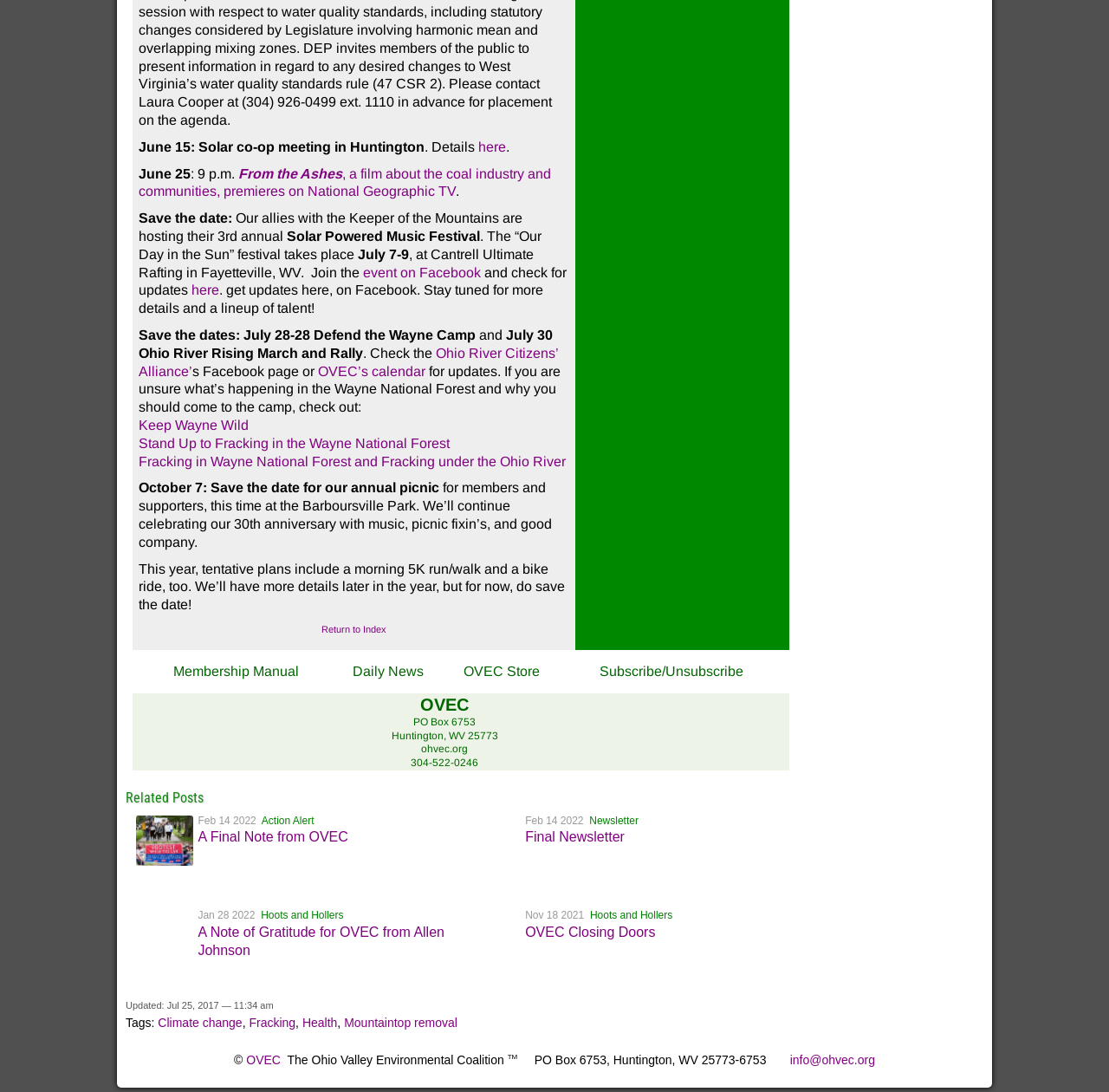Where is the OVEC annual picnic taking place?
From the details in the image, answer the question comprehensively.

The answer can be found in the section about the OVEC annual picnic, where it says 'this time at the Barboursville Park'.